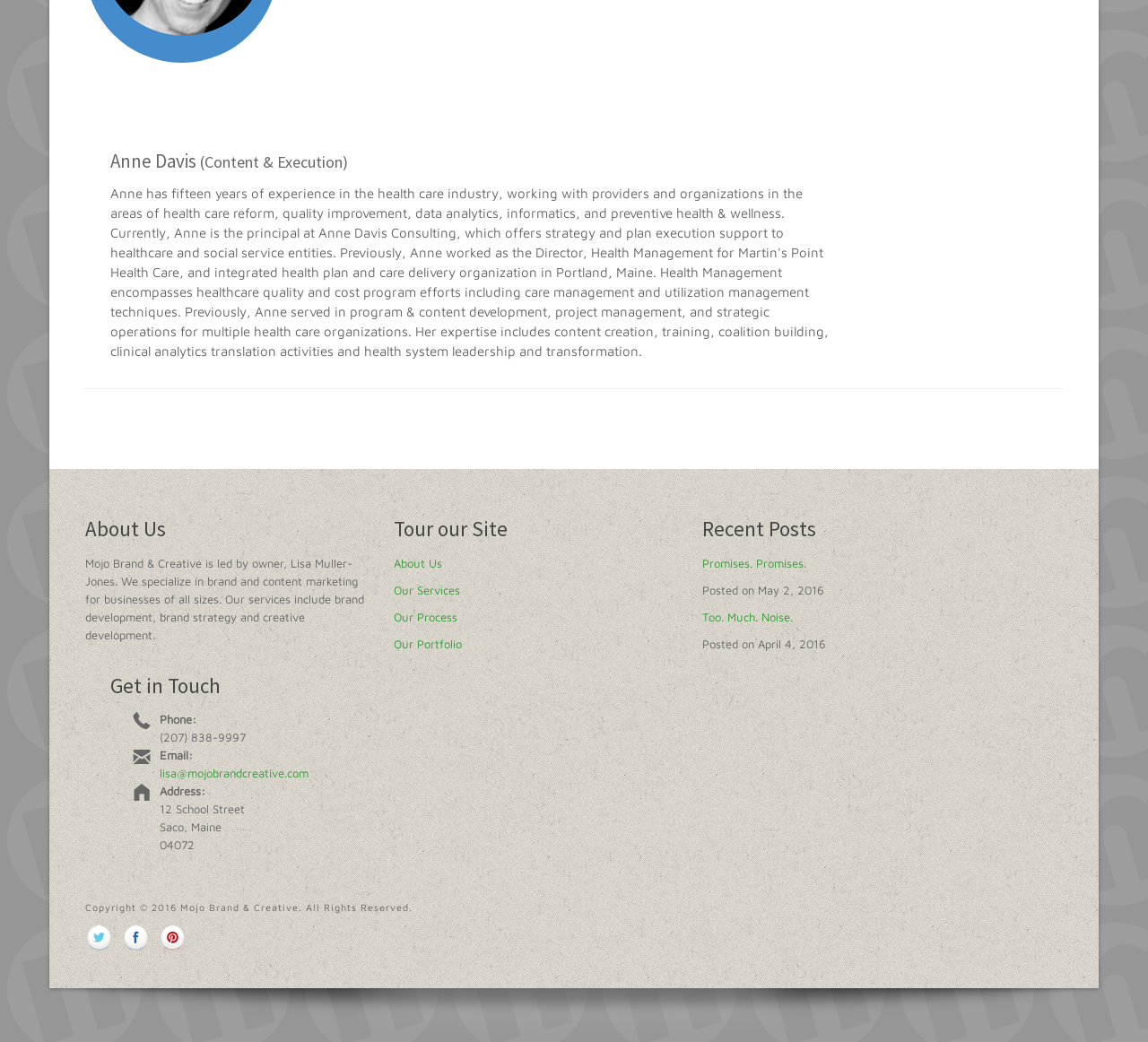Using the webpage screenshot, find the UI element described by Support Team. Provide the bounding box coordinates in the format (top-left x, top-left y, bottom-right x, bottom-right y), ensuring all values are floating point numbers between 0 and 1.

None